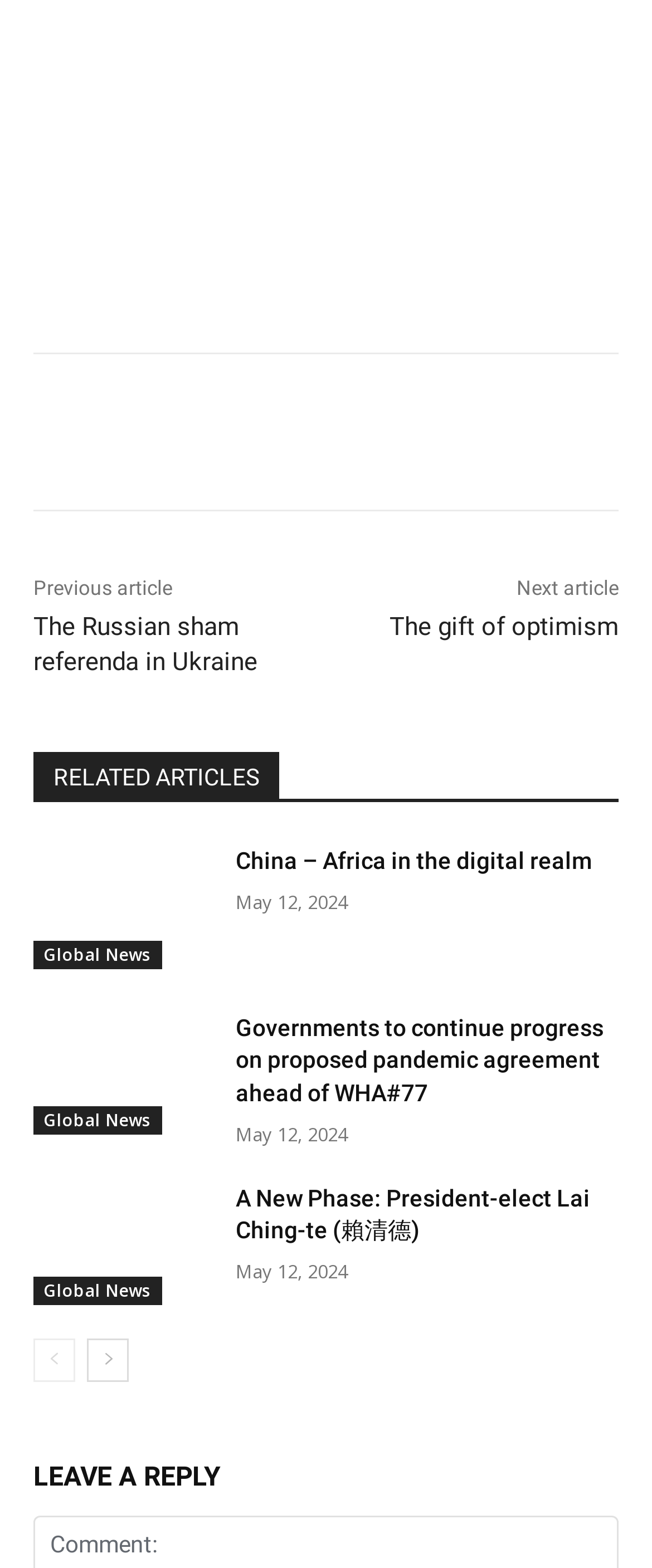Please identify the bounding box coordinates of the region to click in order to complete the given instruction: "Leave a reply". The coordinates should be four float numbers between 0 and 1, i.e., [left, top, right, bottom].

[0.051, 0.926, 0.949, 0.959]